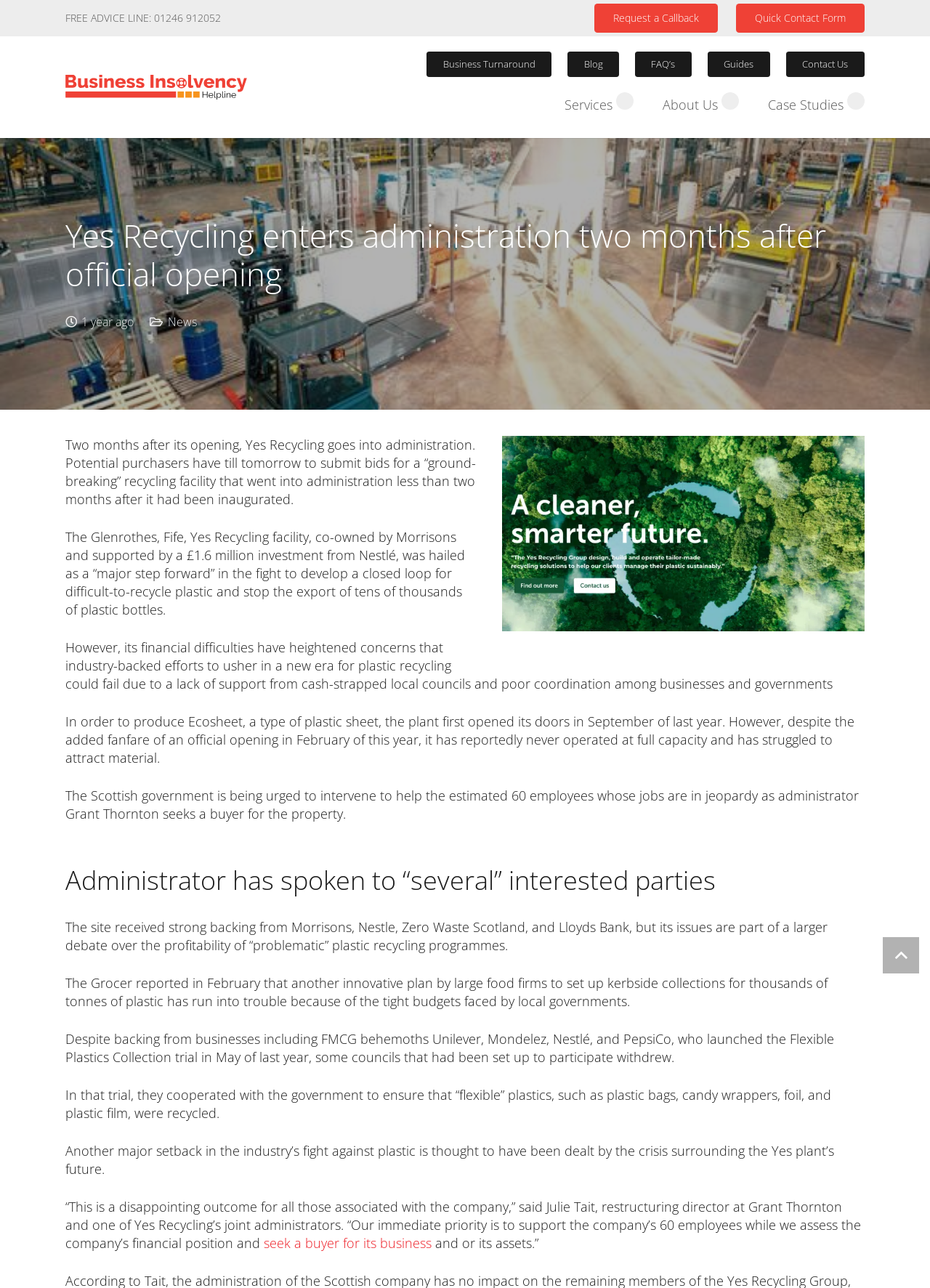Give a concise answer using one word or a phrase to the following question:
How many employees are affected by the administration of Yes Recycling?

60